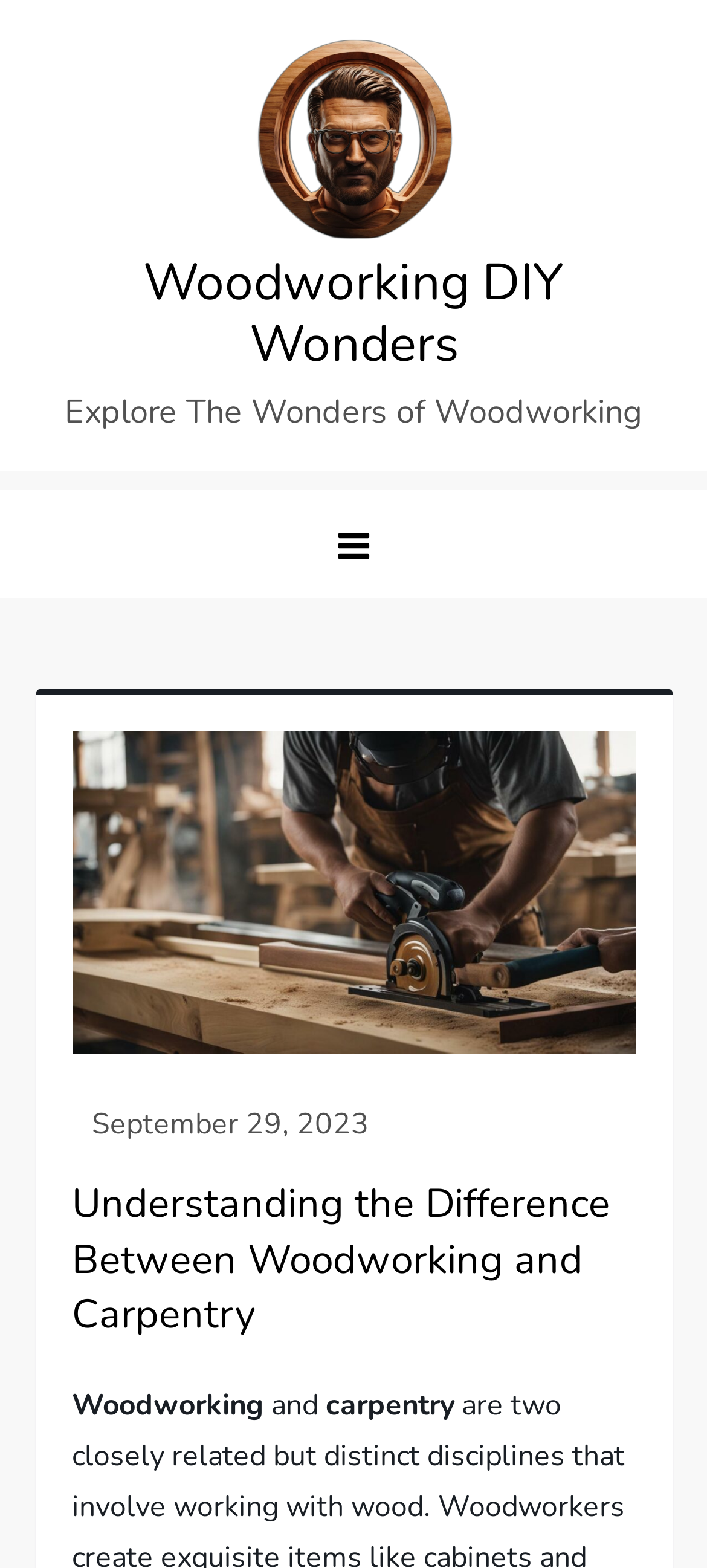What is the date mentioned on the webpage?
Answer the question with a single word or phrase derived from the image.

September 29, 2023